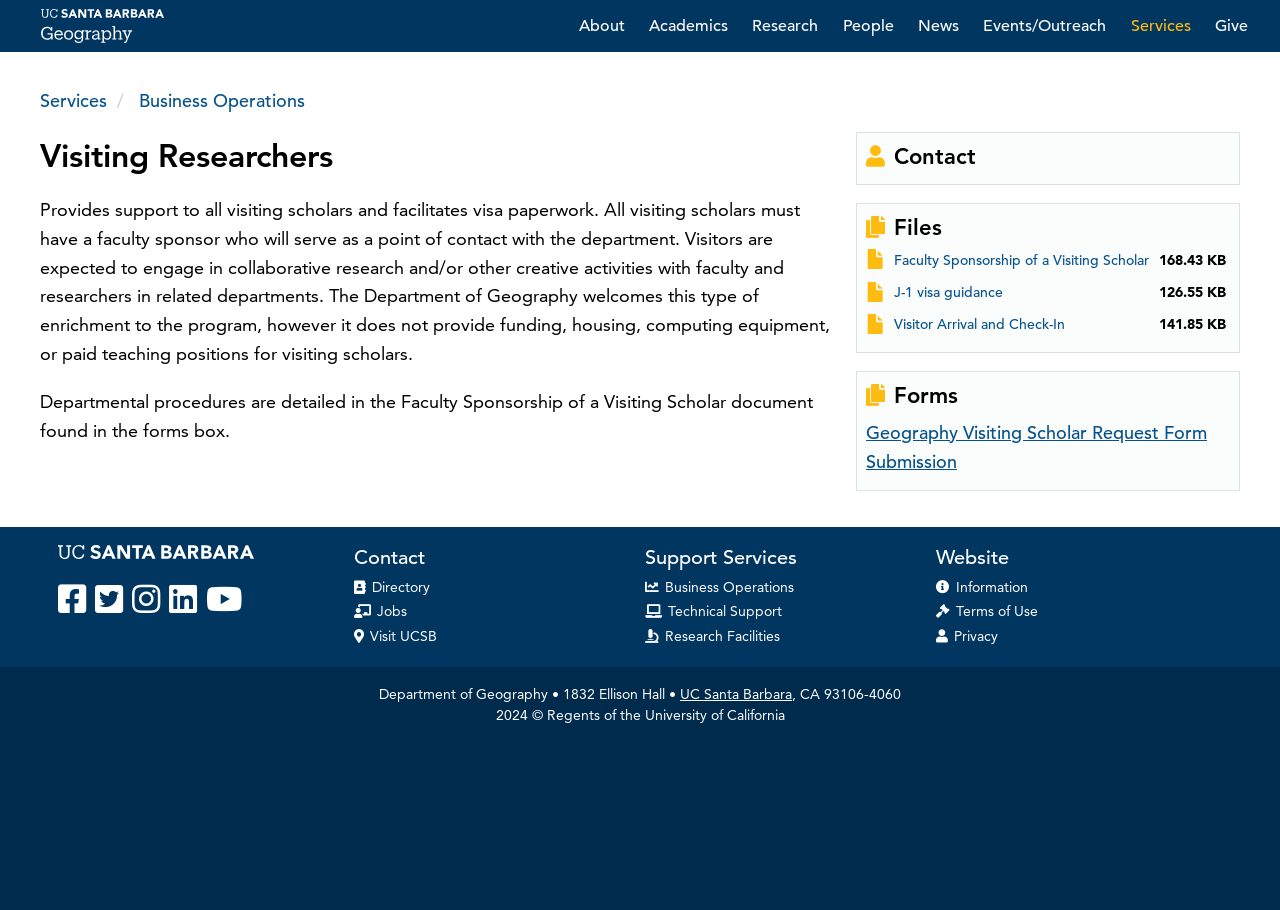Find the bounding box coordinates for the area that must be clicked to perform this action: "Click on the 'Faculty Sponsorship of a Visiting Scholar' link".

[0.698, 0.276, 0.898, 0.295]